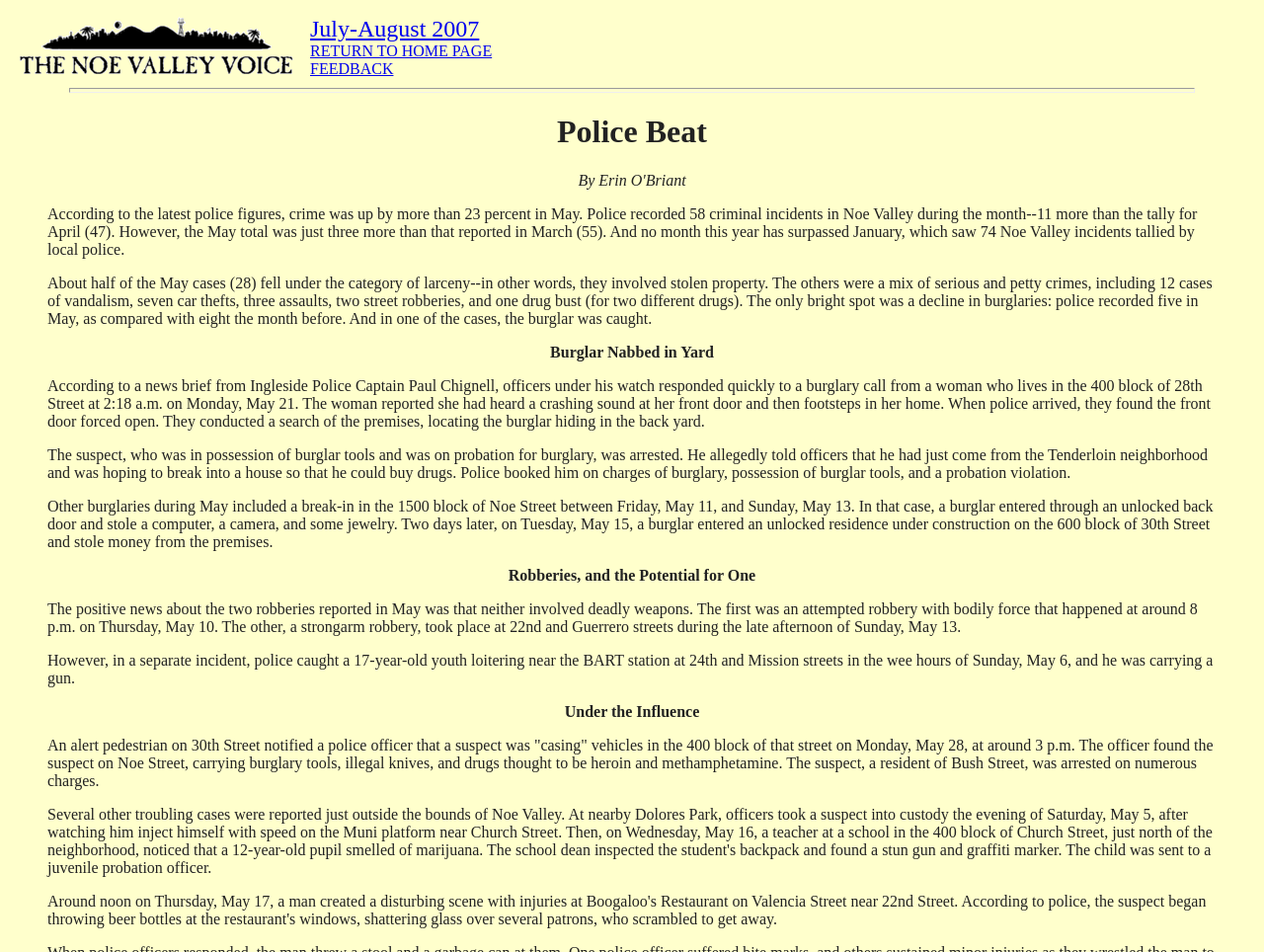Given the element description, predict the bounding box coordinates in the format (top-left x, top-left y, bottom-right x, bottom-right y), using floating point numbers between 0 and 1: aria-label="Email Address" name="email" placeholder="Email Address"

None